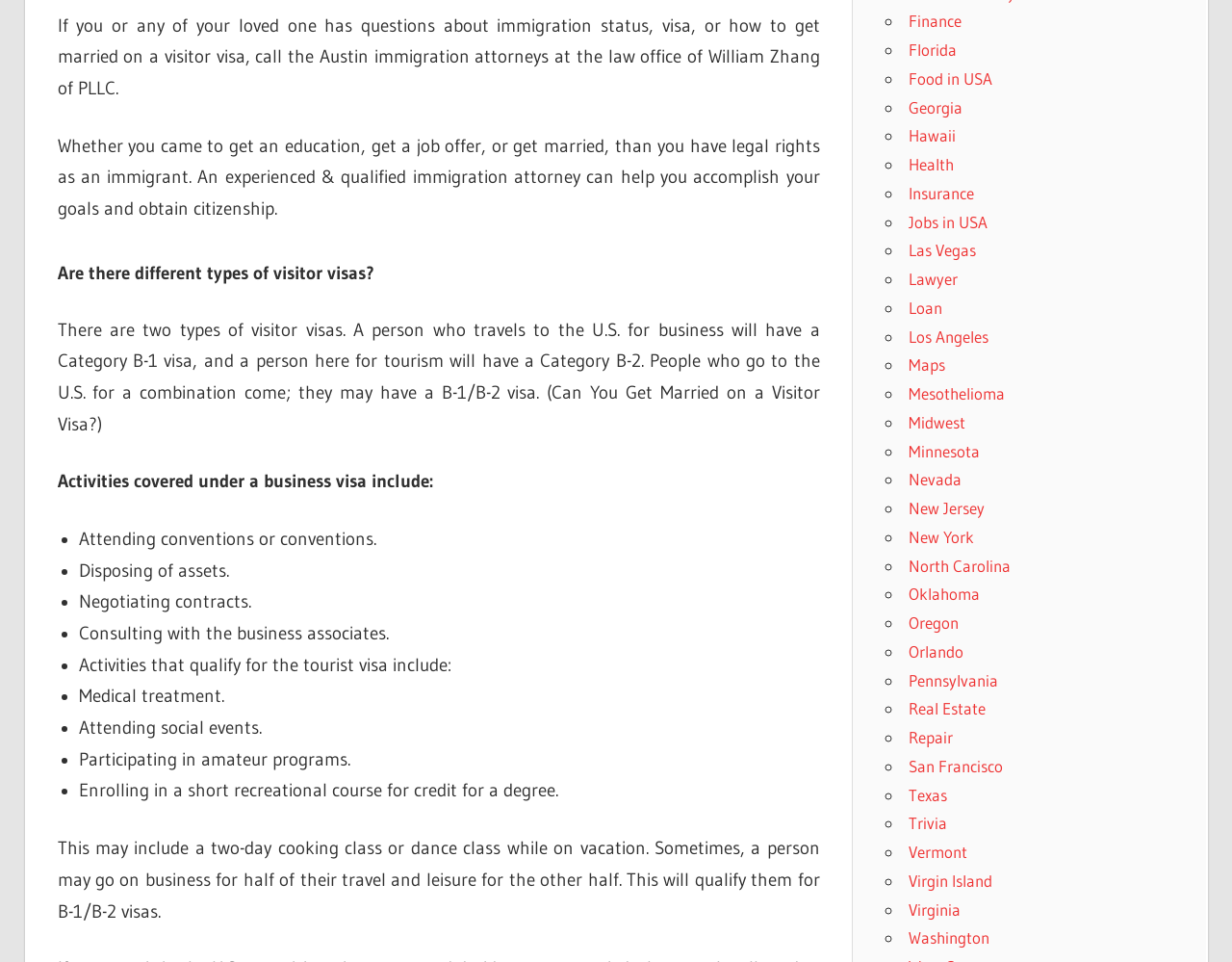Please determine the bounding box coordinates of the section I need to click to accomplish this instruction: "Click on the 'Log In' link".

None